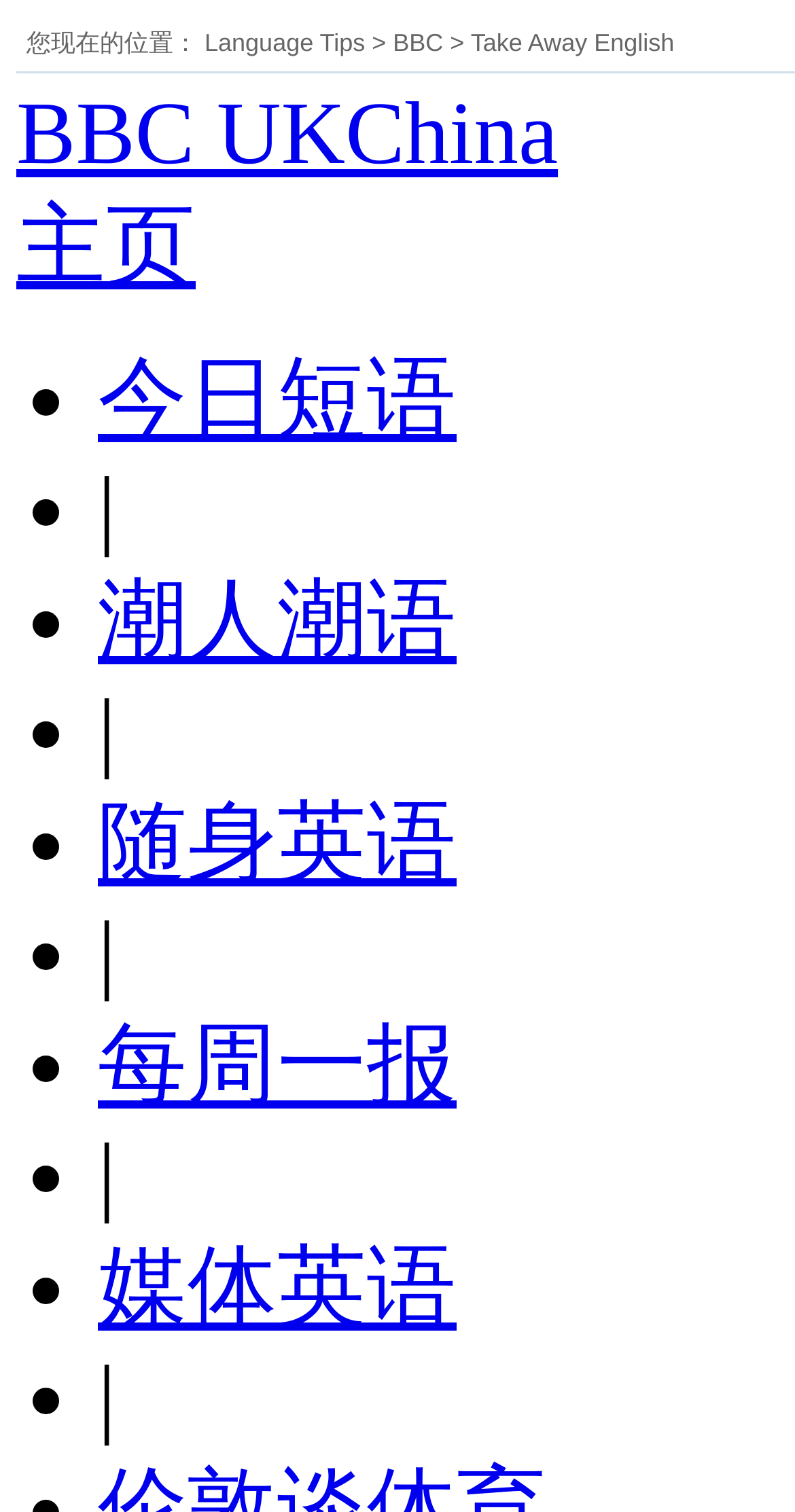Please provide the bounding box coordinates for the UI element as described: "Blue Marble Review". The coordinates must be four floats between 0 and 1, represented as [left, top, right, bottom].

None